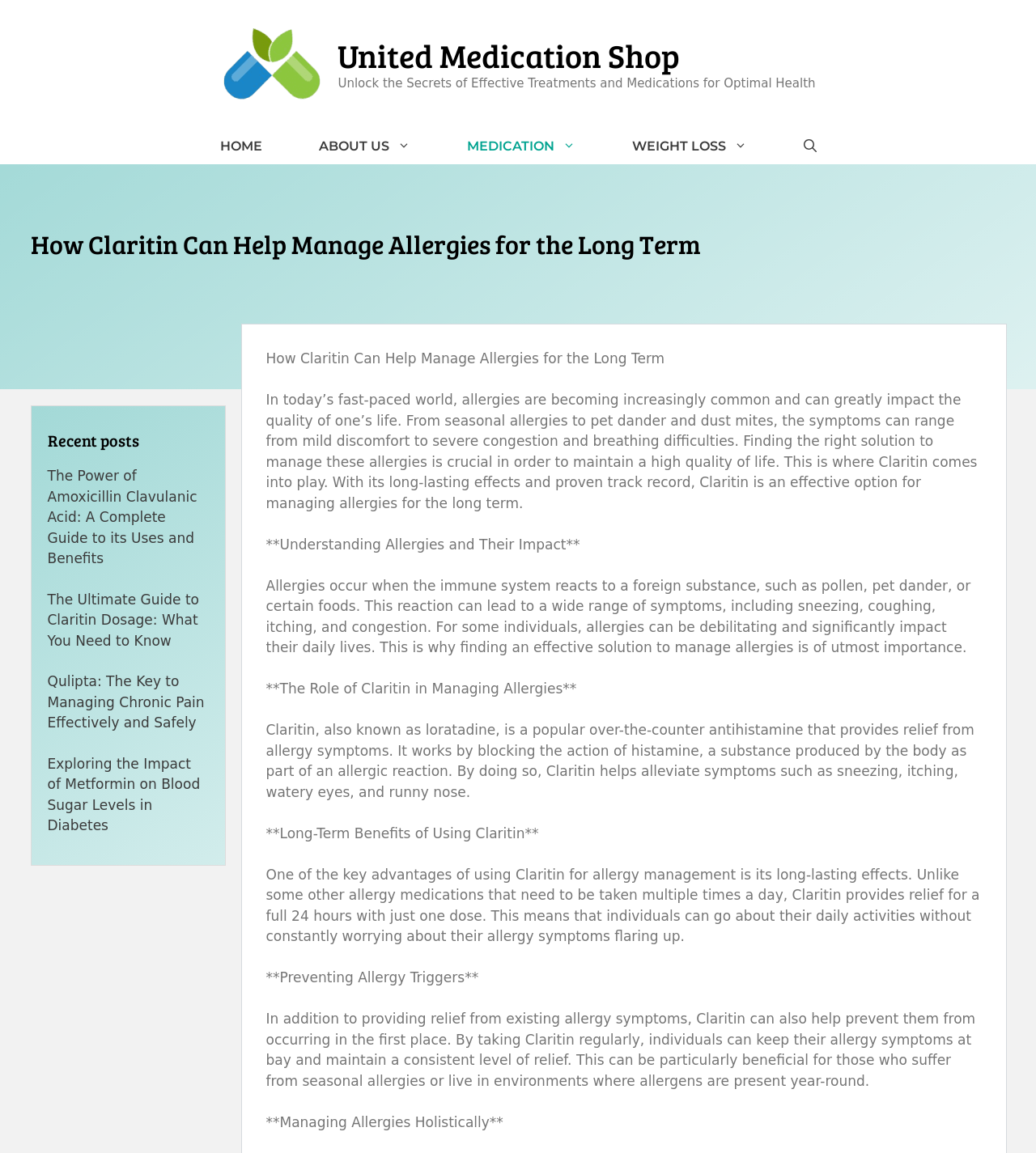Please identify the coordinates of the bounding box for the clickable region that will accomplish this instruction: "Visit the about us page".

None